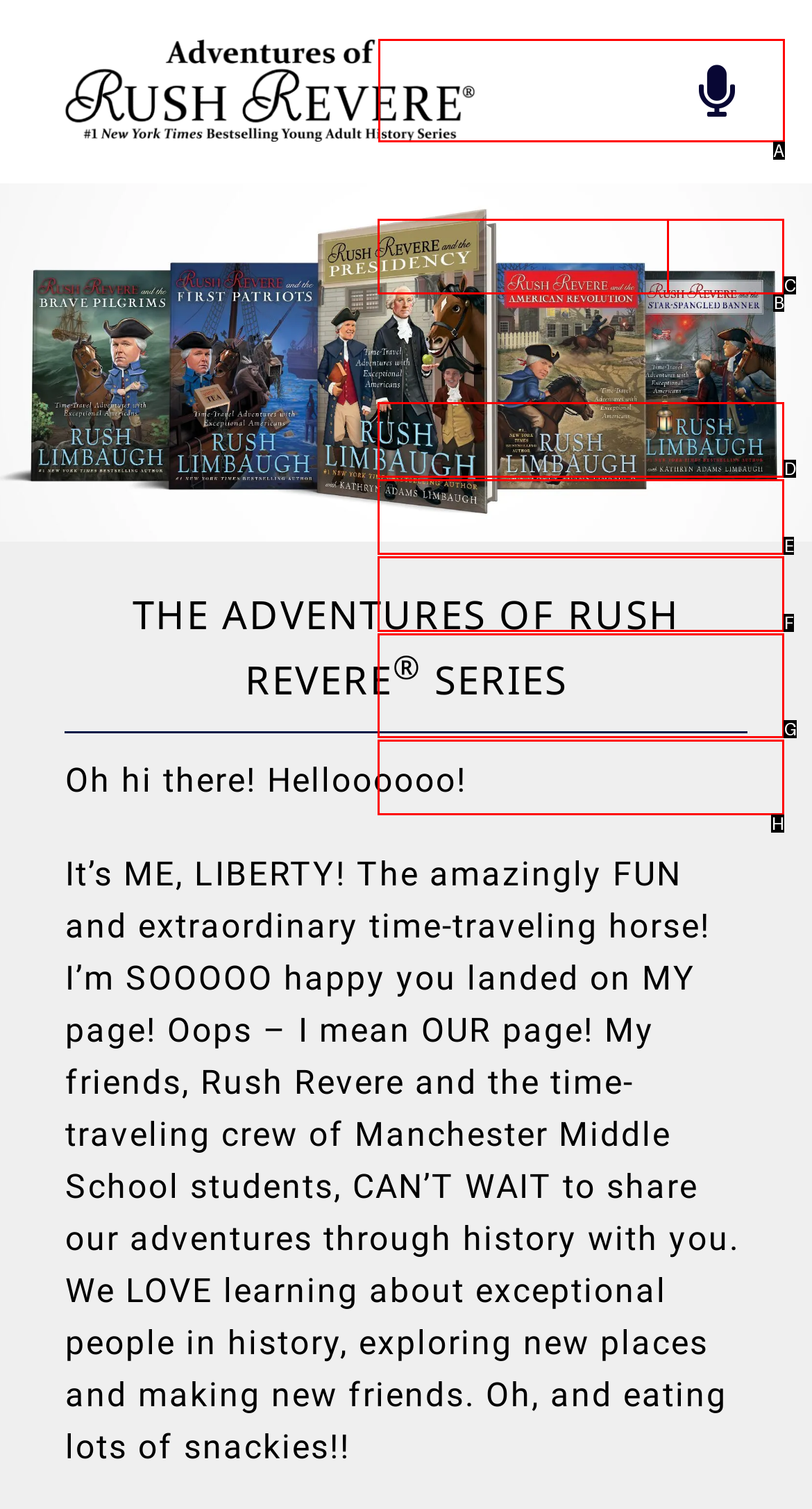Indicate the HTML element to be clicked to accomplish this task: Toggle navigation menu Respond using the letter of the correct option.

A